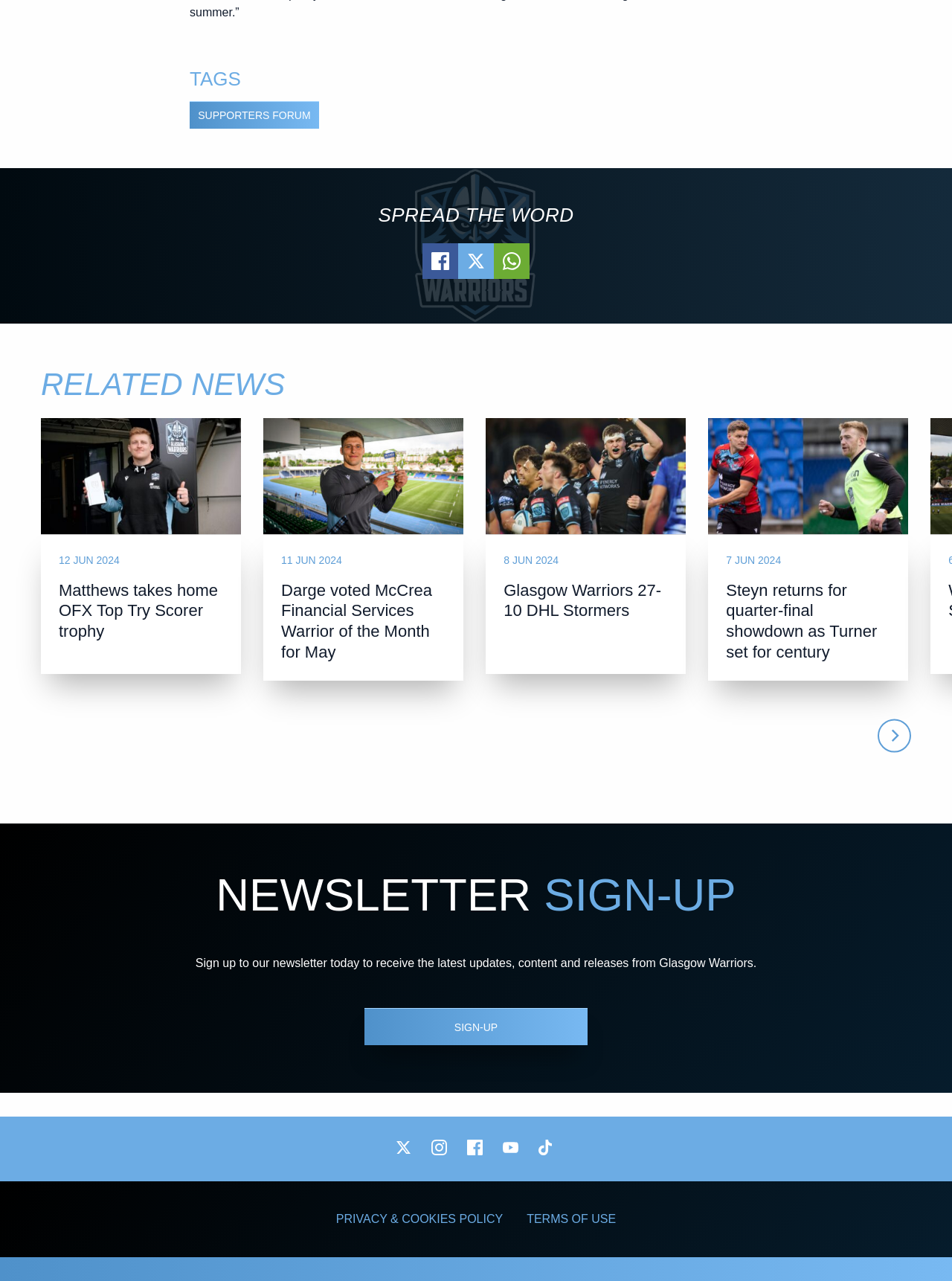Please determine the bounding box coordinates of the section I need to click to accomplish this instruction: "Read Matthews takes home OFX Top Try Scorer trophy".

[0.043, 0.327, 0.253, 0.526]